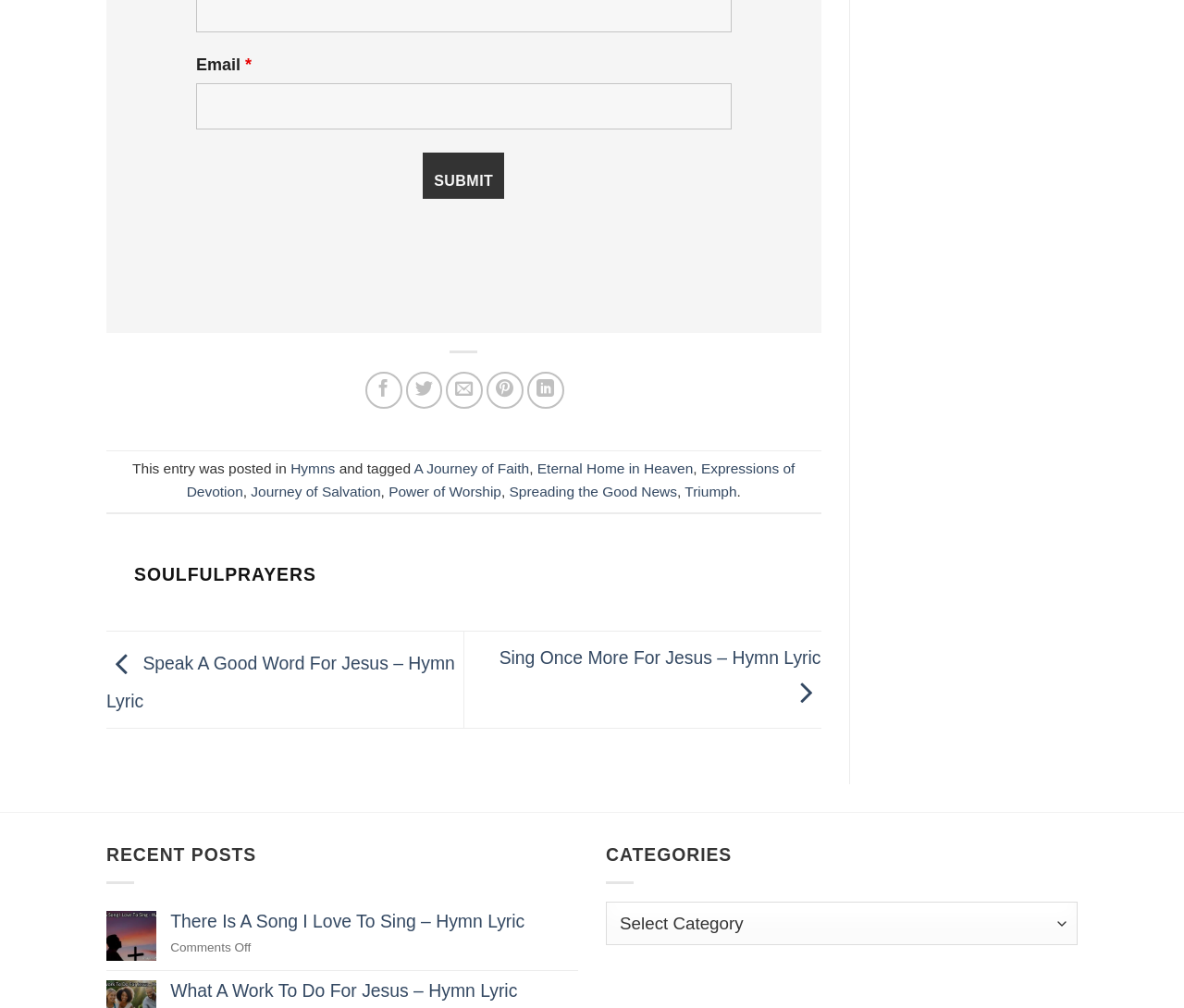Utilize the details in the image to give a detailed response to the question: What is the category of the post 'Speak A Good Word For Jesus – Hymn Lyric'?

The post 'Speak A Good Word For Jesus – Hymn Lyric' is categorized under 'Hymns', which is one of the categories listed in the footer section of the webpage, indicating that the post is related to hymns or Christian music.